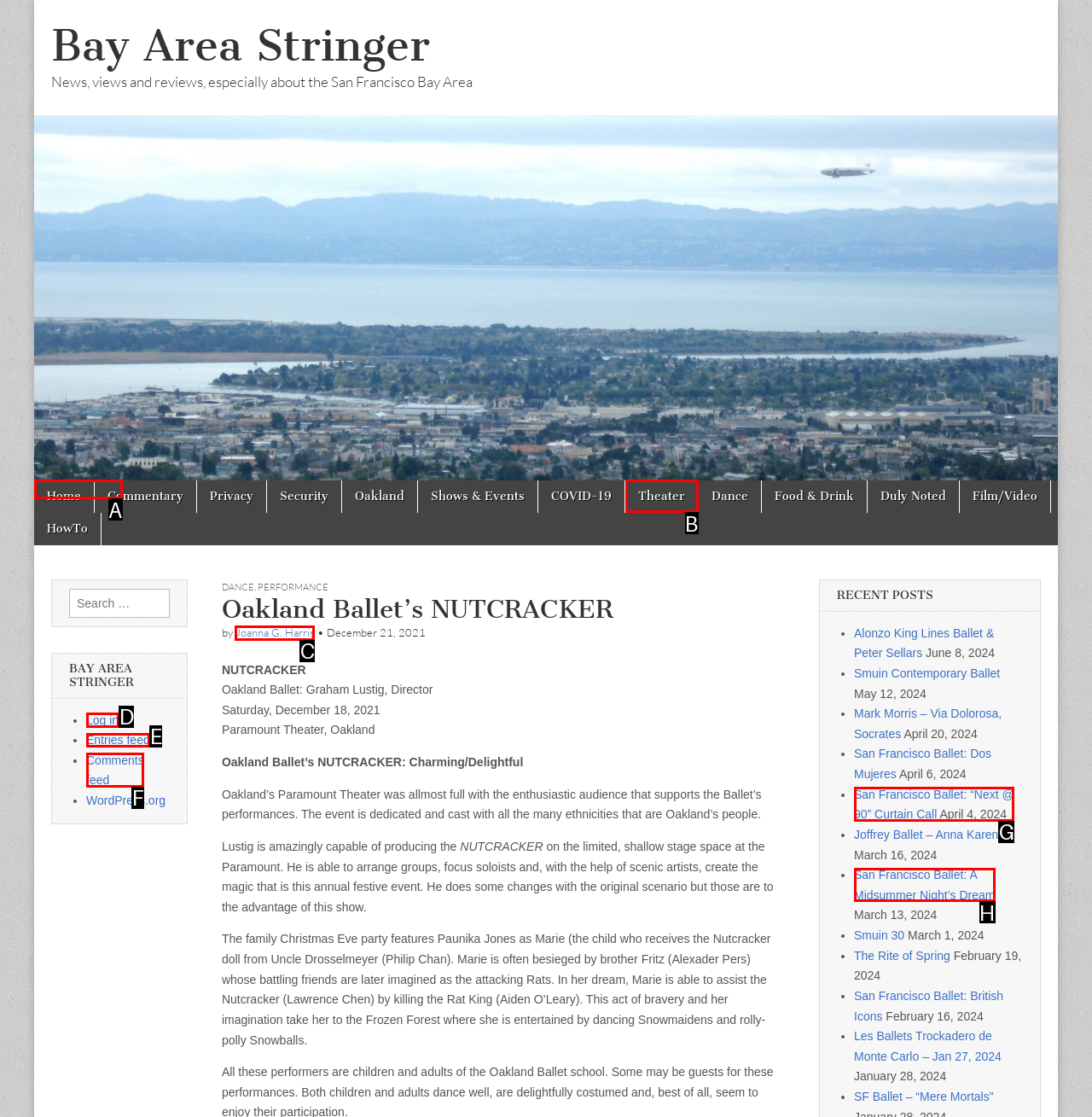Identify the correct UI element to click on to achieve the task: Log in to the website. Provide the letter of the appropriate element directly from the available choices.

D